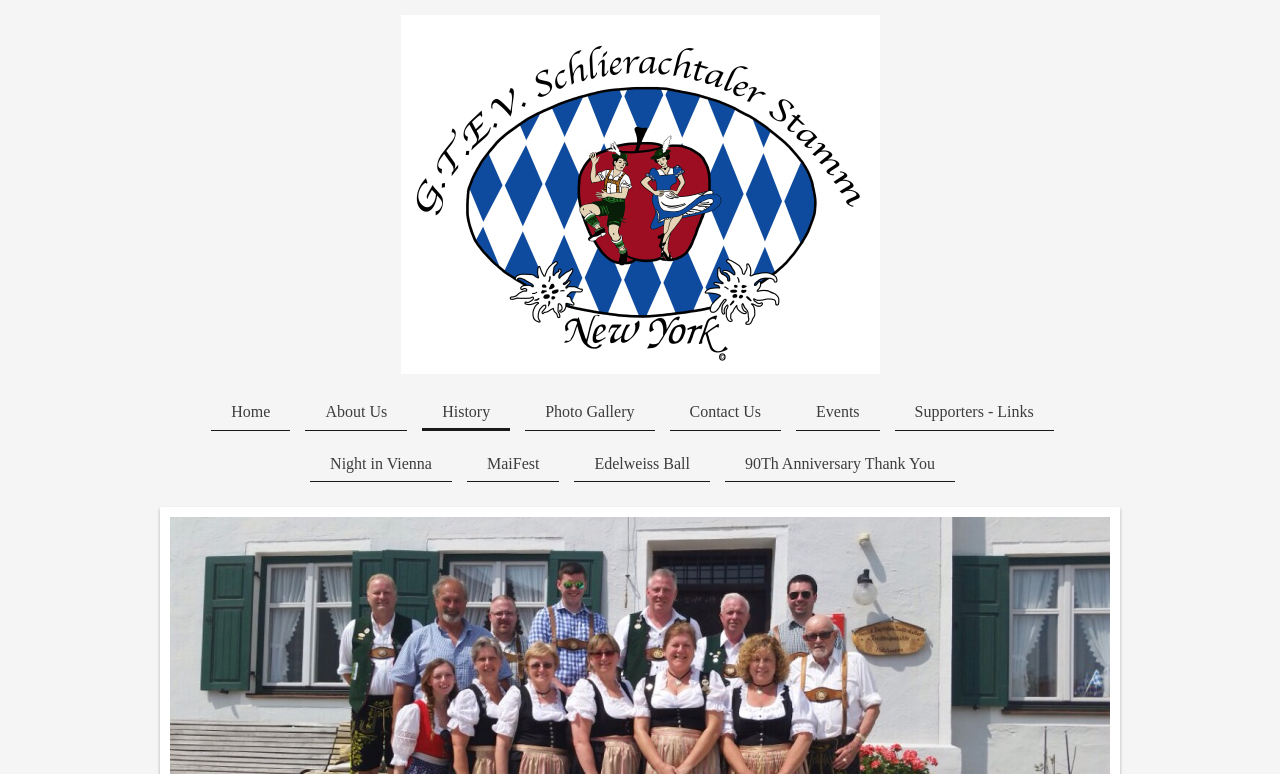Please specify the bounding box coordinates of the clickable region necessary for completing the following instruction: "view about us". The coordinates must consist of four float numbers between 0 and 1, i.e., [left, top, right, bottom].

[0.239, 0.508, 0.318, 0.556]